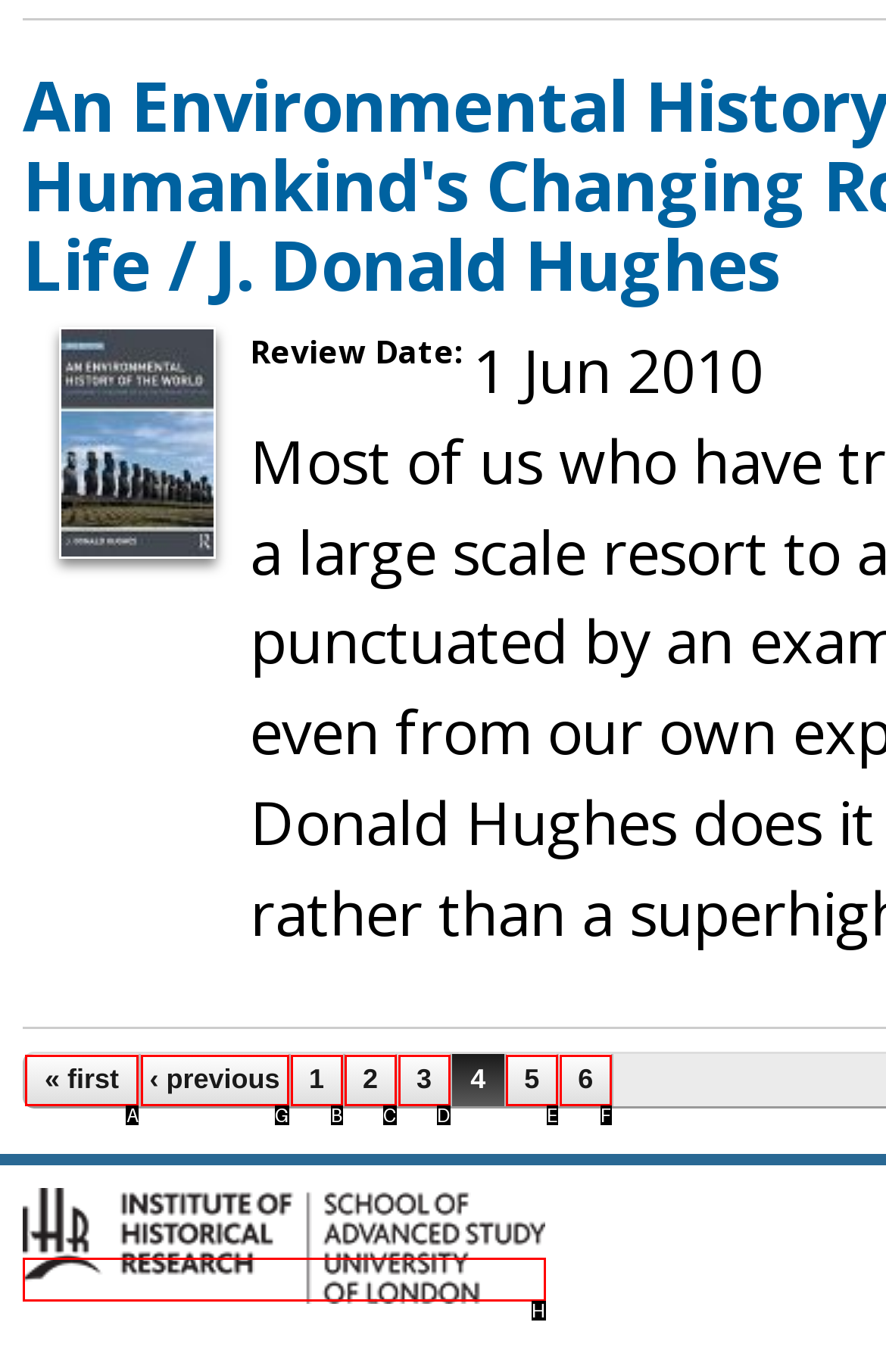Determine the letter of the element to click to accomplish this task: go to the previous page. Respond with the letter.

G